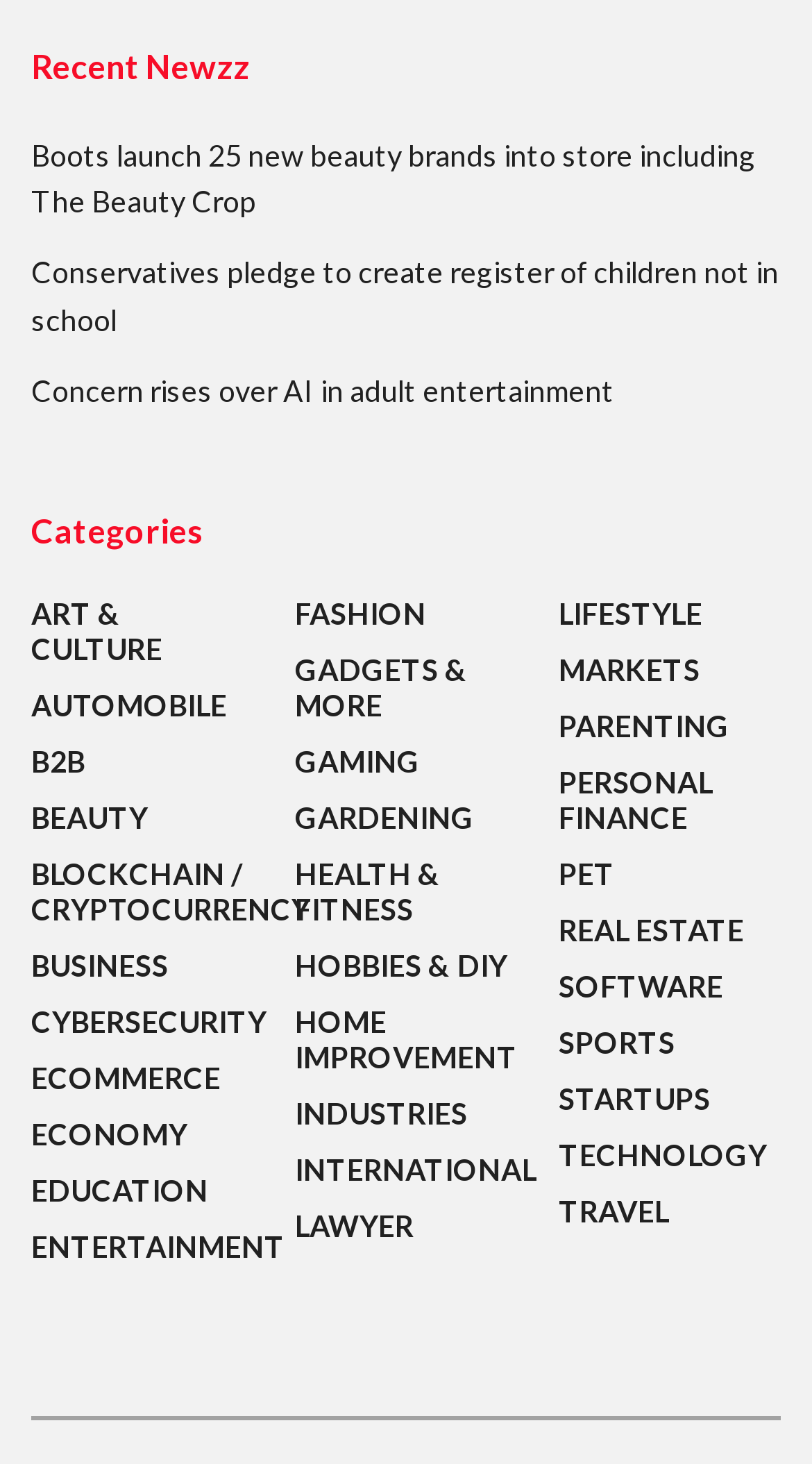Using the elements shown in the image, answer the question comprehensively: What is the position of the 'ENTERTAINMENT' category link relative to the 'EDUCATION' category link?

I compared the y1 and y2 coordinates of the 'ENTERTAINMENT' and 'EDUCATION' category links. Since the y1 and y2 values of 'ENTERTAINMENT' (0.839, 0.863) are smaller than those of 'EDUCATION' (0.801, 0.825), I concluded that the 'ENTERTAINMENT' category link is positioned above the 'EDUCATION' category link.